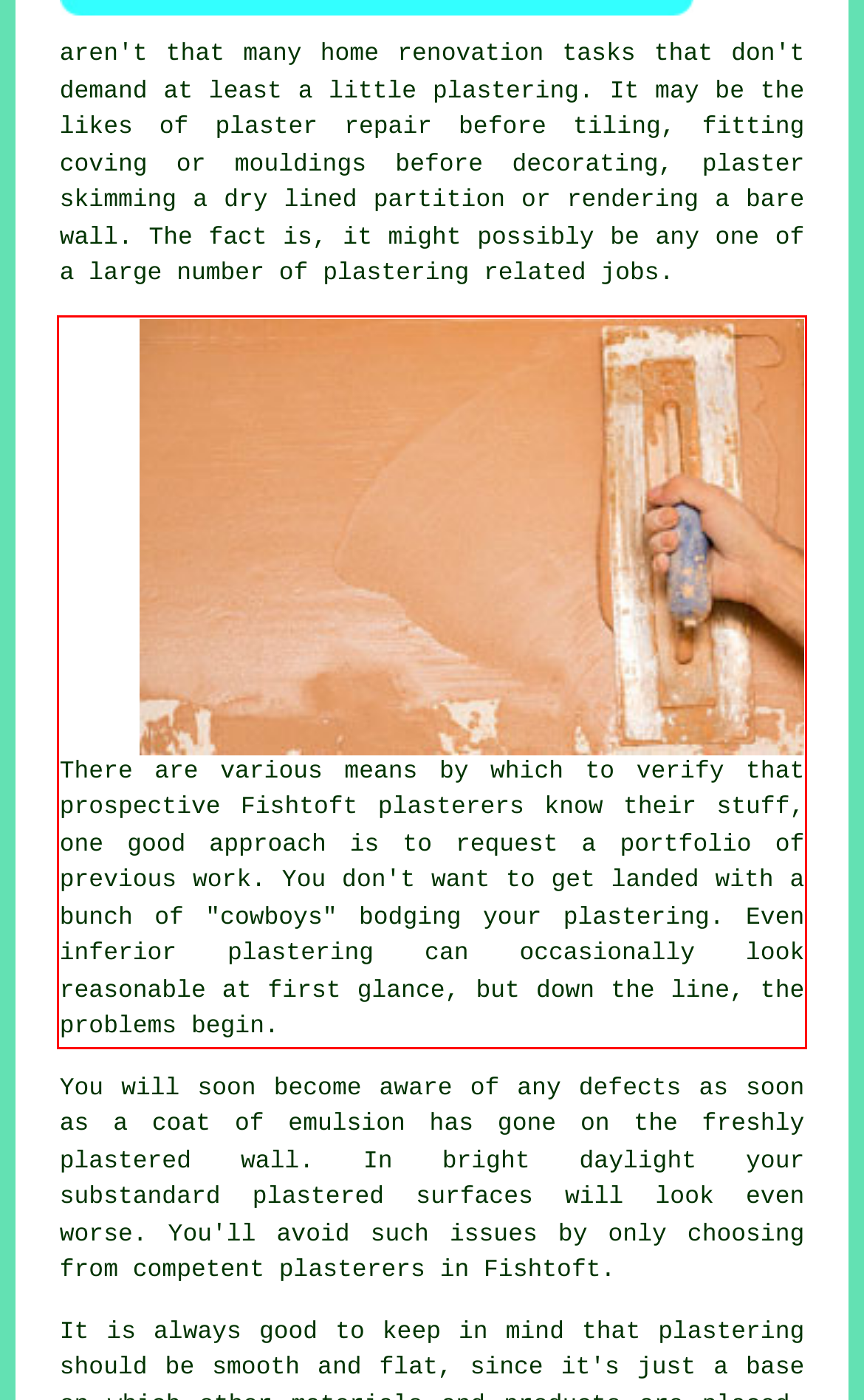Please examine the screenshot of the webpage and read the text present within the red rectangle bounding box.

There are various means by which to verify that prospective Fishtoft plasterers know their stuff, one good approach is to request a portfolio of previous work. You don't want to get landed with a bunch of "cowboys" bodging your plastering. Even inferior plastering can occasionally look reasonable at first glance, but down the line, the problems begin.